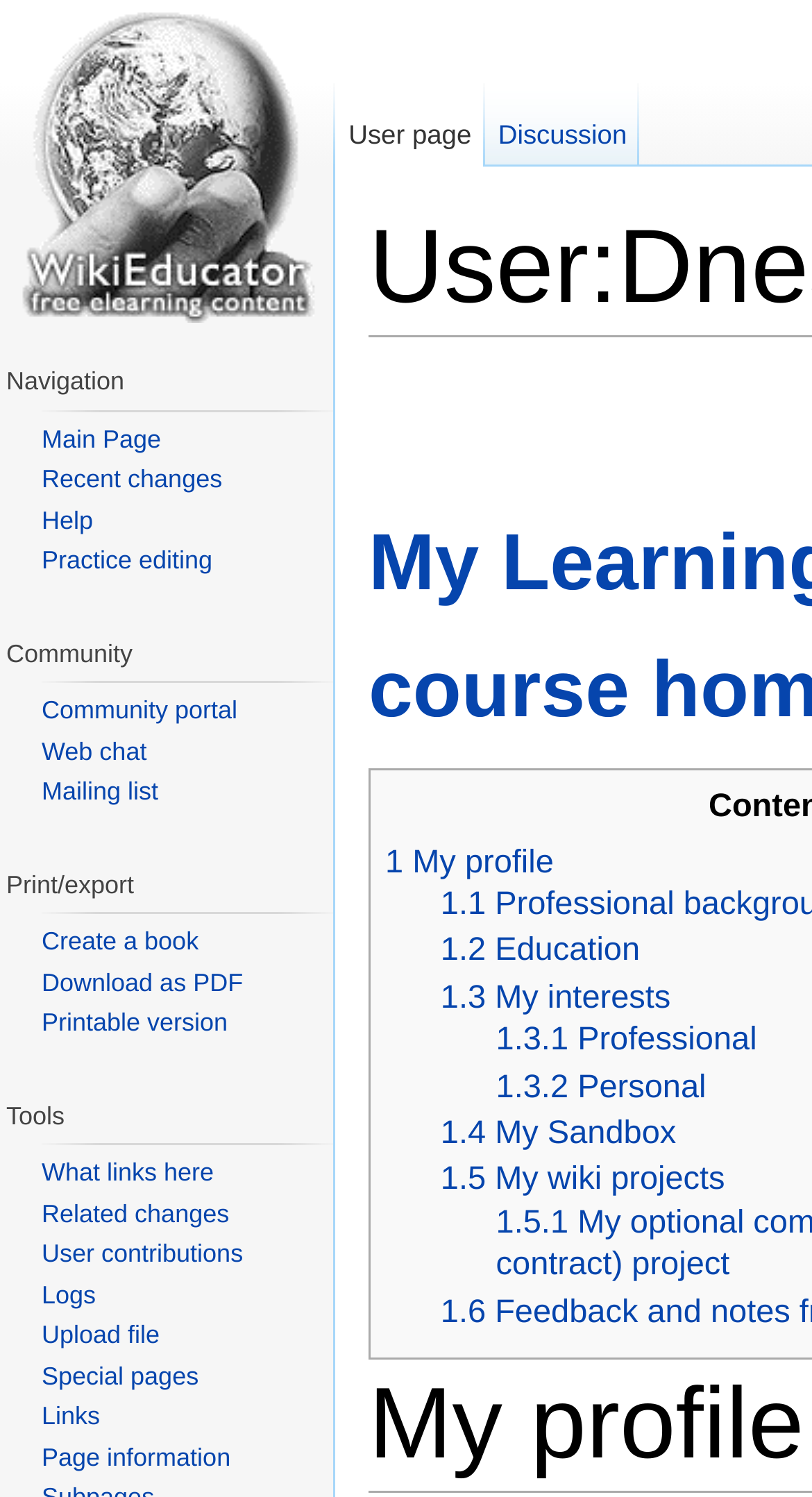Please identify the bounding box coordinates of the element's region that needs to be clicked to fulfill the following instruction: "Go to my profile". The bounding box coordinates should consist of four float numbers between 0 and 1, i.e., [left, top, right, bottom].

[0.474, 0.564, 0.682, 0.588]